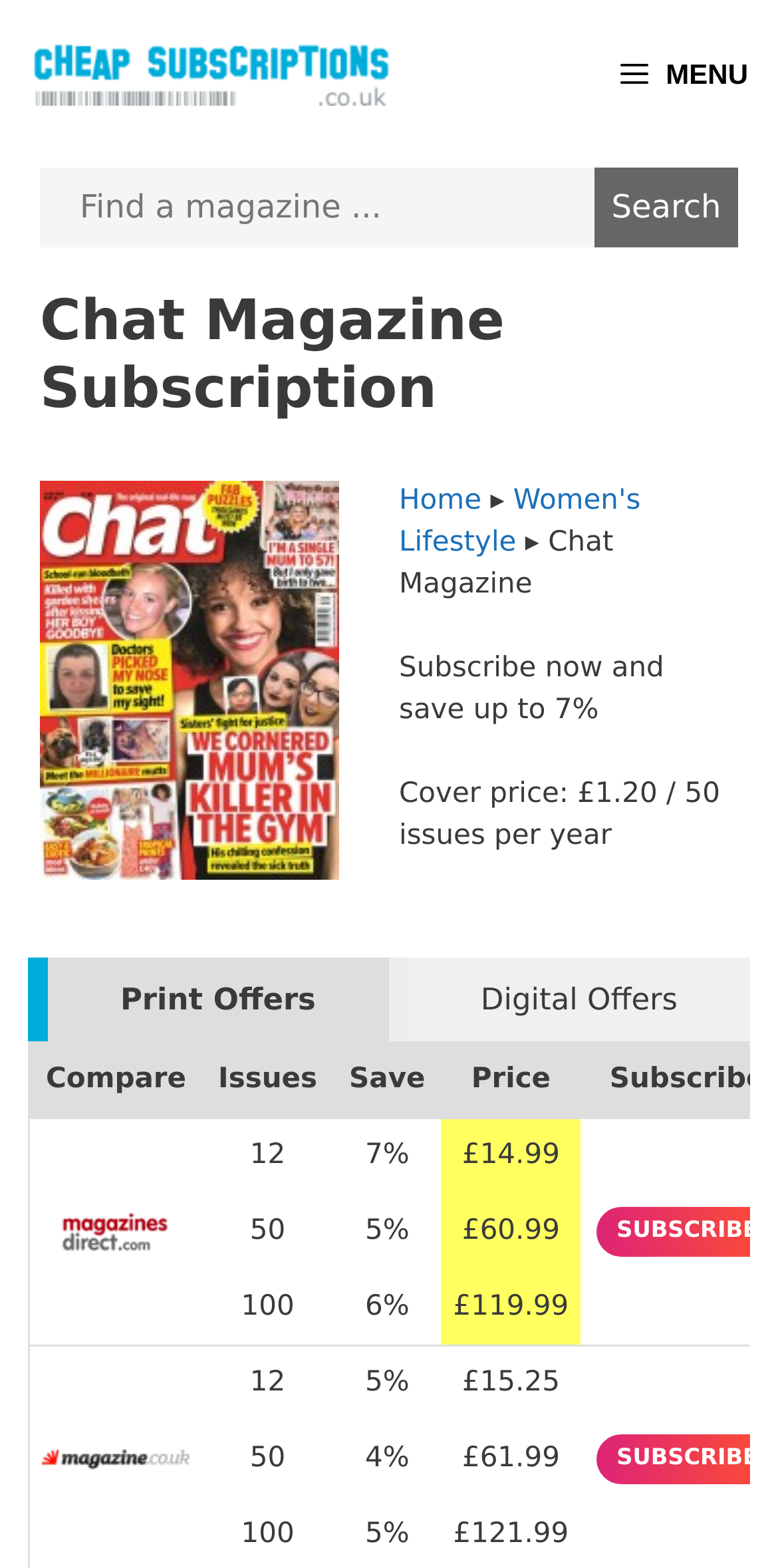Locate the bounding box coordinates of the element's region that should be clicked to carry out the following instruction: "Search for a magazine". The coordinates need to be four float numbers between 0 and 1, i.e., [left, top, right, bottom].

[0.051, 0.107, 0.764, 0.158]